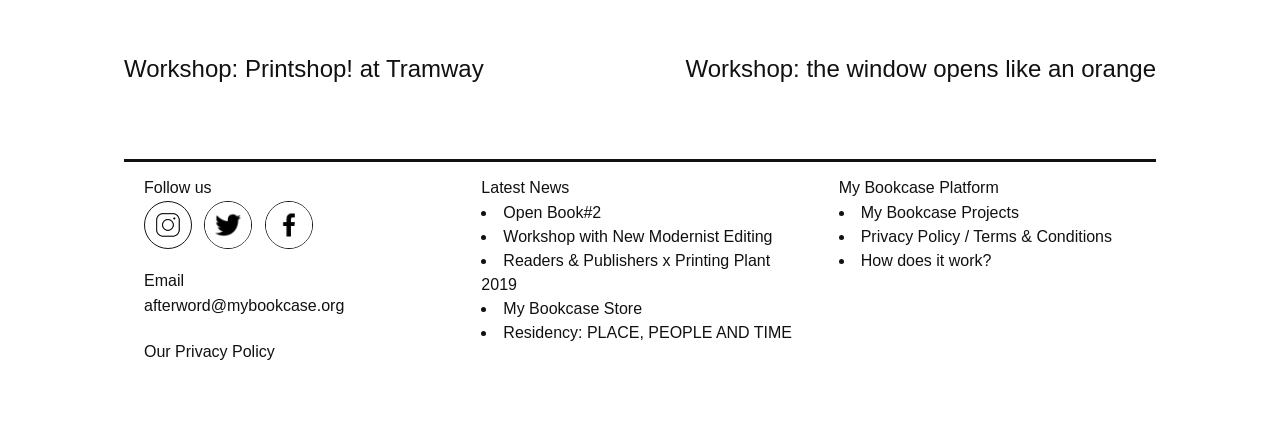Identify the bounding box coordinates for the element you need to click to achieve the following task: "View 'Our Privacy Policy'". Provide the bounding box coordinates as four float numbers between 0 and 1, in the form [left, top, right, bottom].

[0.112, 0.799, 0.215, 0.838]